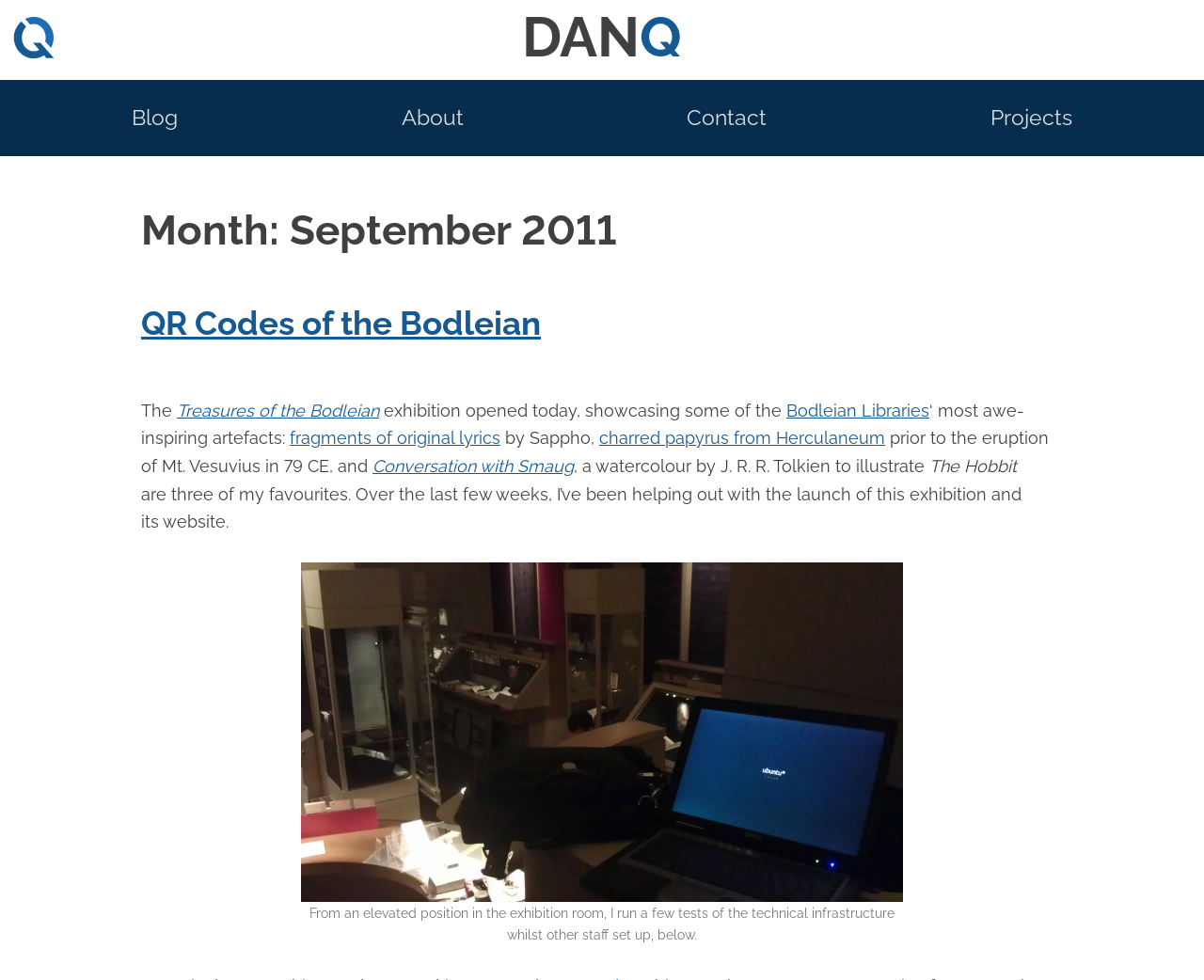Locate the bounding box coordinates of the area where you should click to accomplish the instruction: "Read more about the 'Treasures of the Bodleian' exhibition".

[0.147, 0.408, 0.315, 0.429]